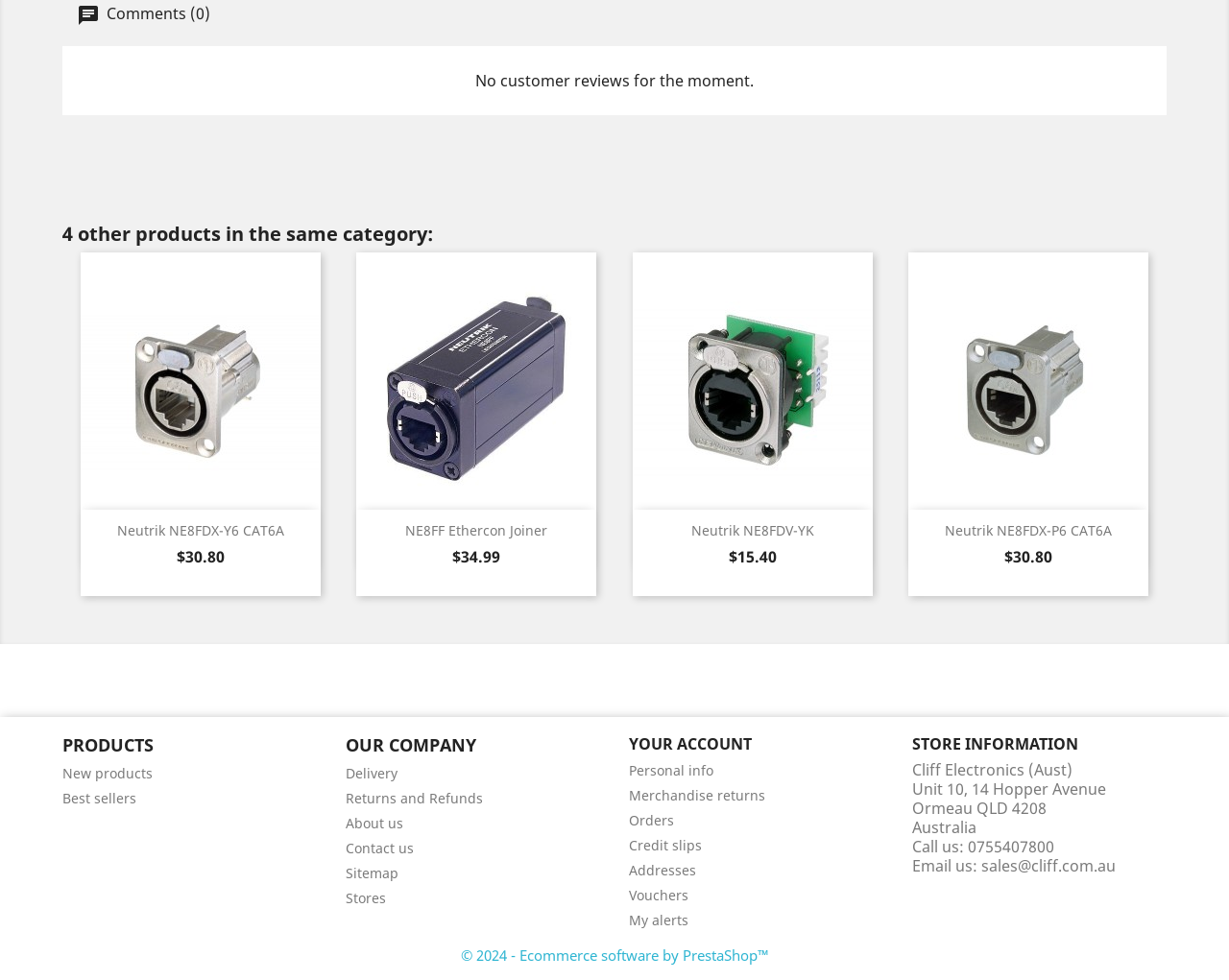Show the bounding box coordinates for the HTML element described as: "parent_node: Neutrik NE8FDV-YK".

[0.515, 0.257, 0.71, 0.539]